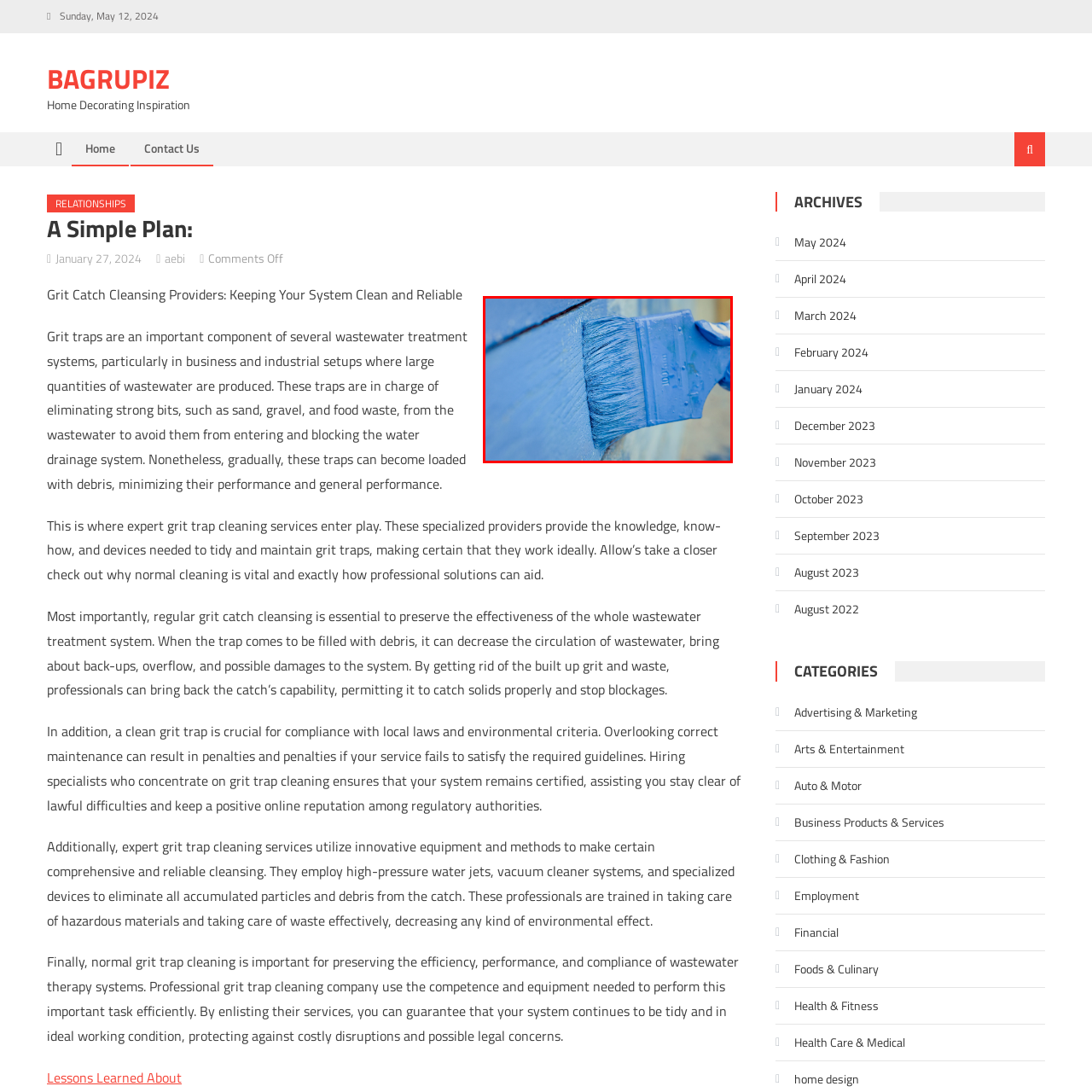Take a close look at the image marked with a red boundary and thoroughly answer the ensuing question using the information observed in the image:
What is the theme of the scene depicted in the image?

The scene captures the essence of creativity and renovation, embodying the theme of 'Home Decorating Inspiration' as part of a blog post or article about enhancing living spaces through color and personal touch.